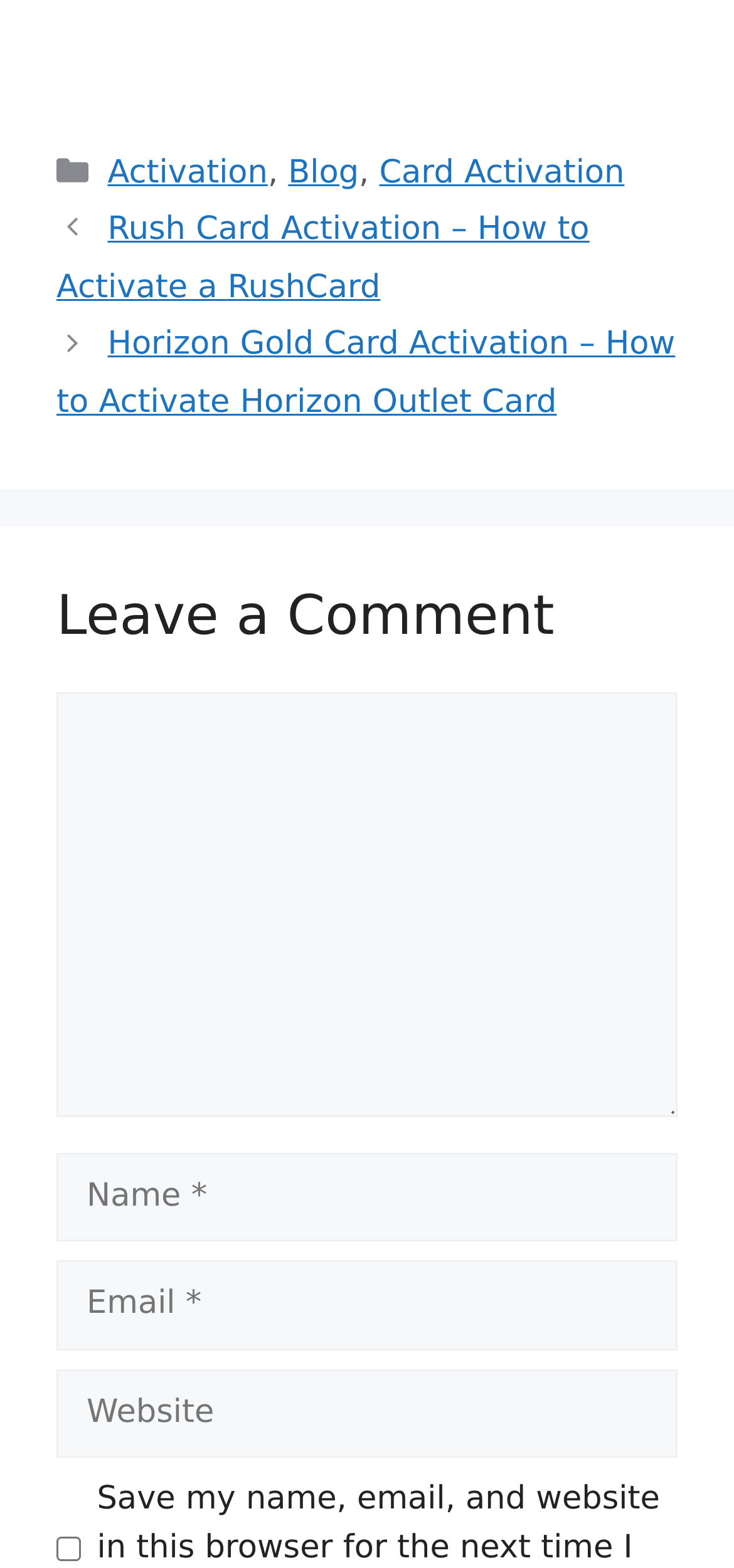Provide a short answer using a single word or phrase for the following question: 
What is the default state of the checkbox in the comment section?

Unchecked